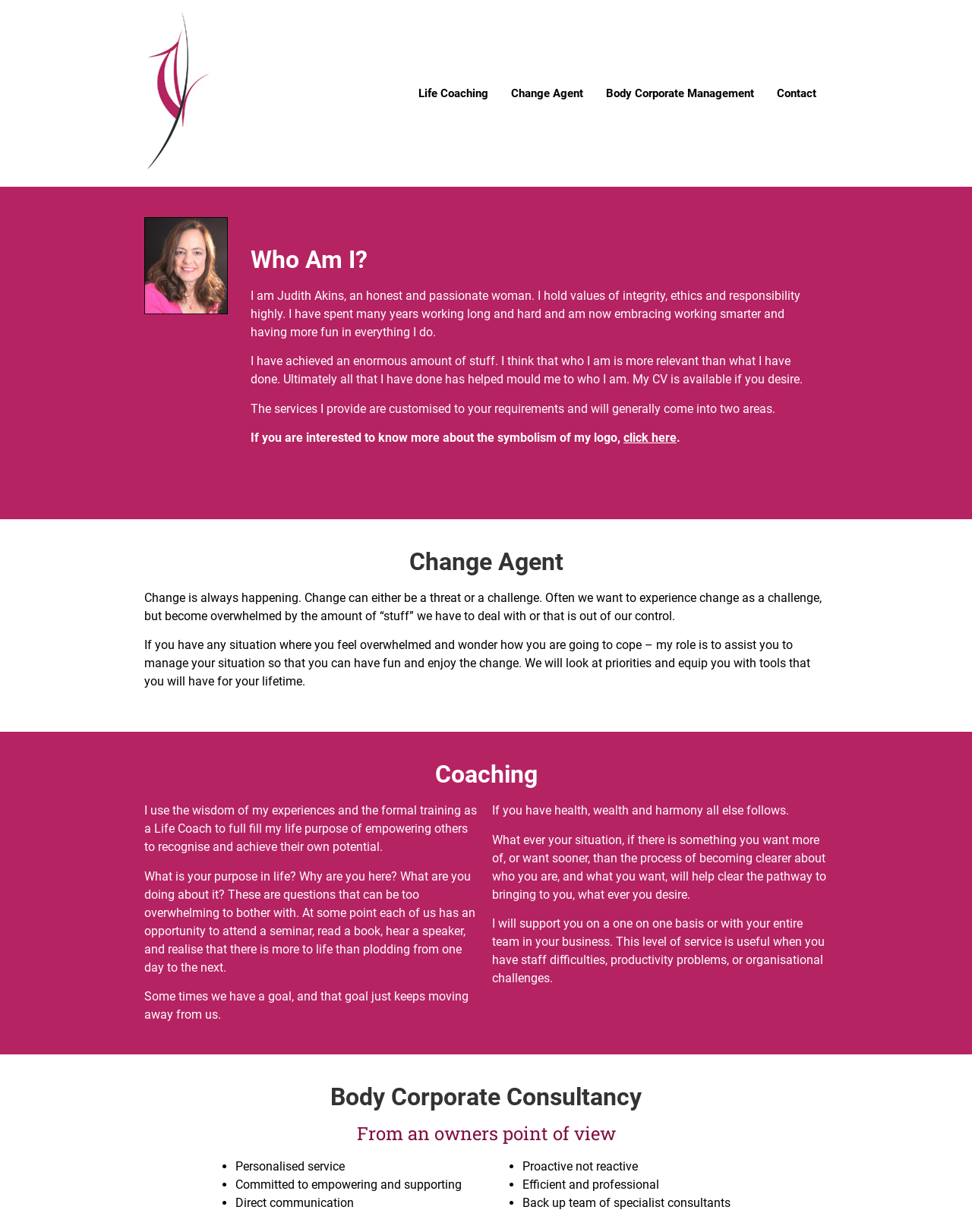What is the name of the person on this webpage?
Observe the image and answer the question with a one-word or short phrase response.

Judith Akins